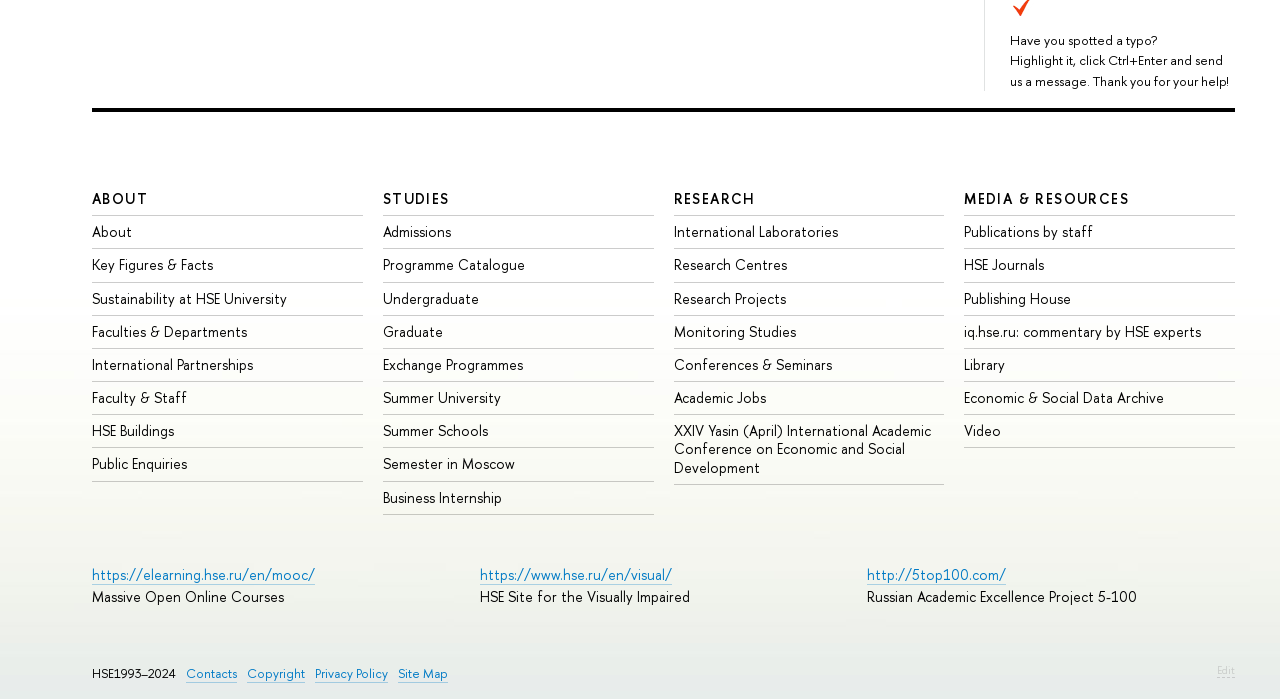Identify the bounding box coordinates of the specific part of the webpage to click to complete this instruction: "View Programme Catalogue".

[0.299, 0.365, 0.41, 0.392]